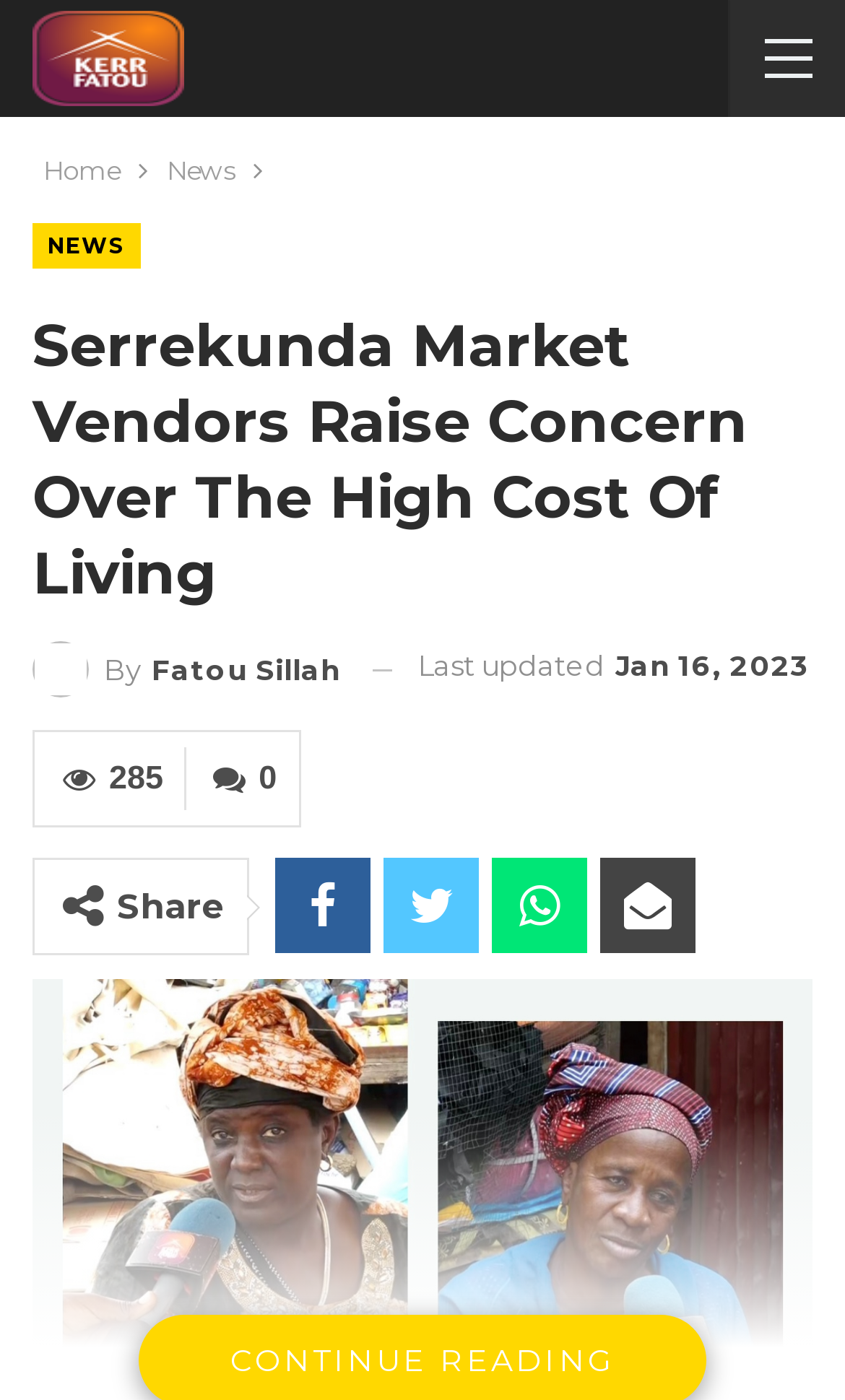What is the category of the news article?
Use the screenshot to answer the question with a single word or phrase.

News